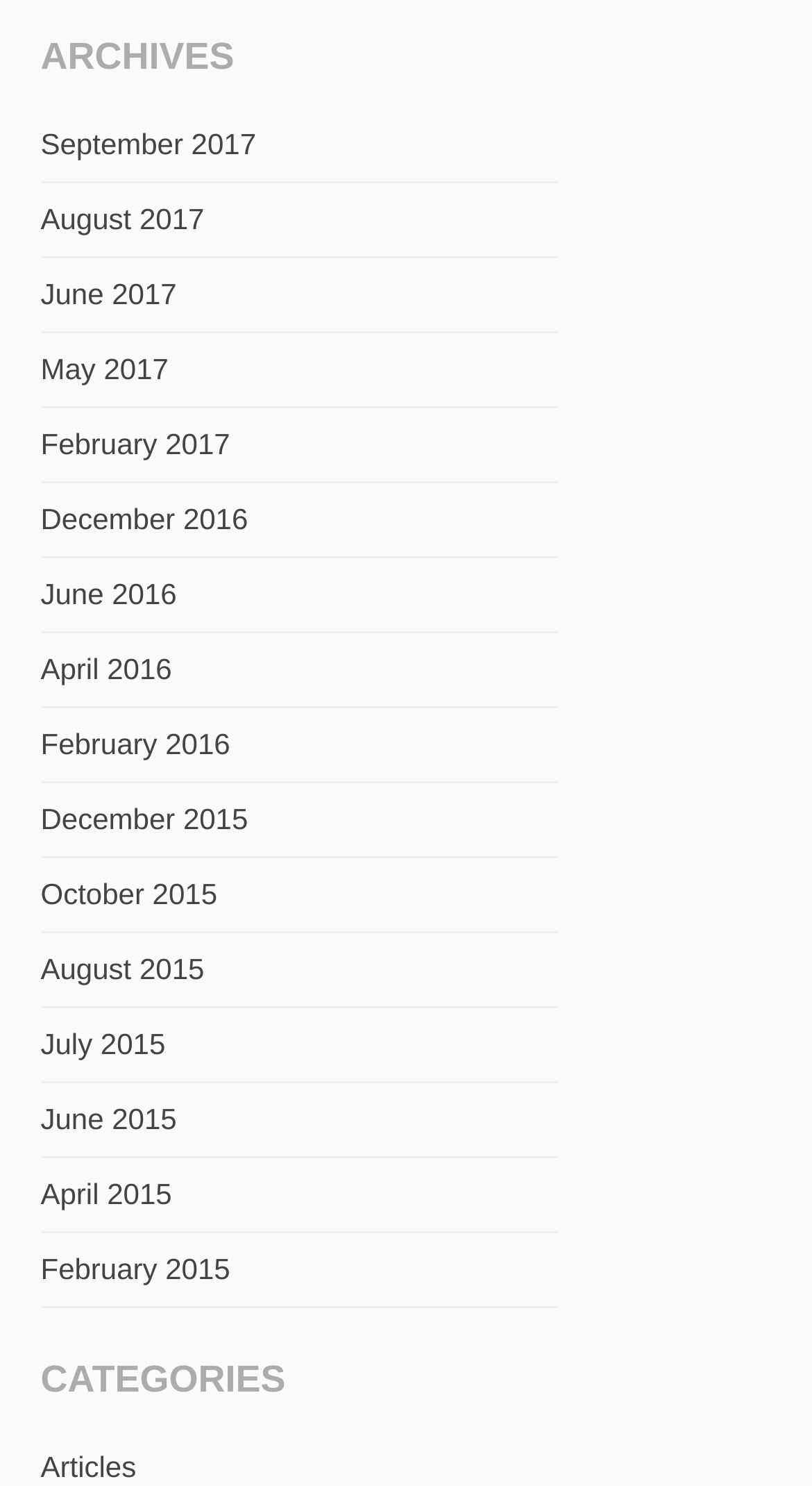Provide the bounding box coordinates for the UI element that is described by this text: "August 2015". The coordinates should be in the form of four float numbers between 0 and 1: [left, top, right, bottom].

[0.05, 0.64, 0.252, 0.662]